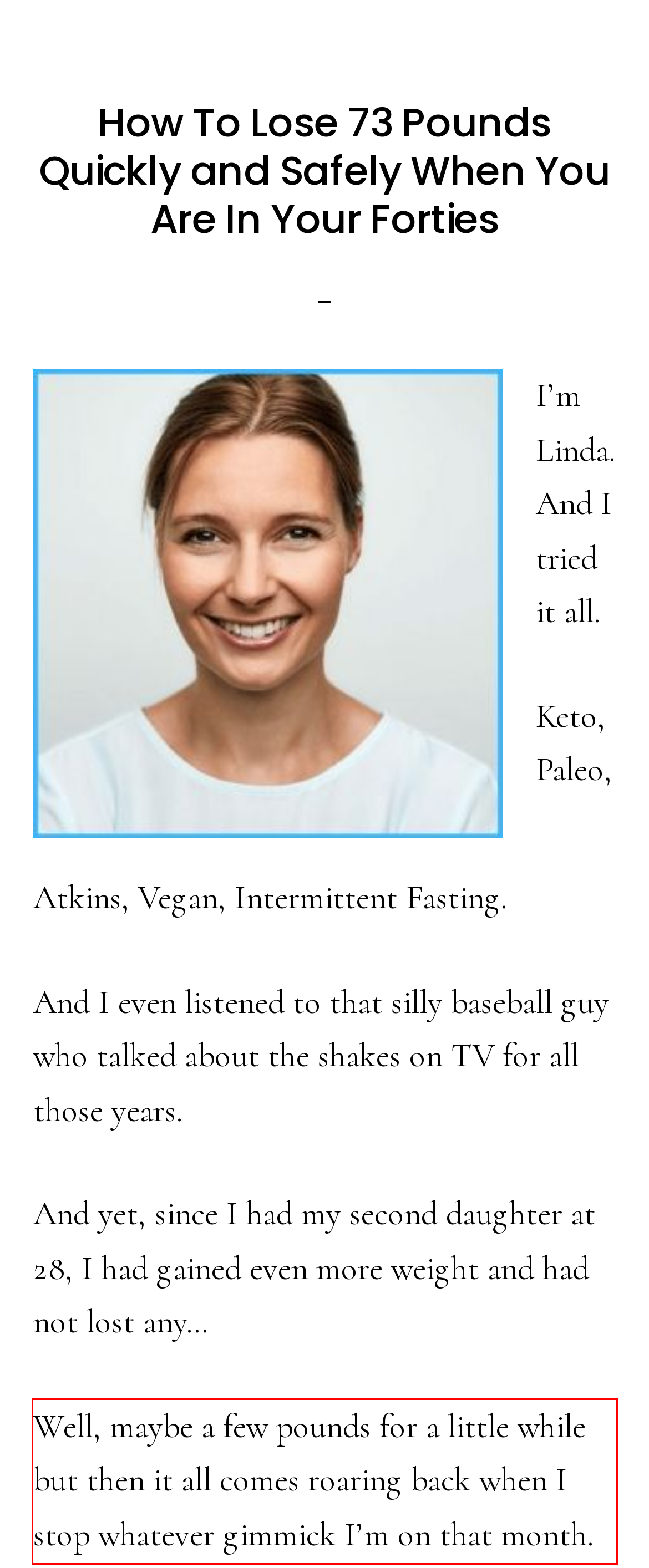Examine the webpage screenshot and use OCR to recognize and output the text within the red bounding box.

Well, maybe a few pounds for a little while but then it all comes roaring back when I stop whatever gimmick I’m on that month.